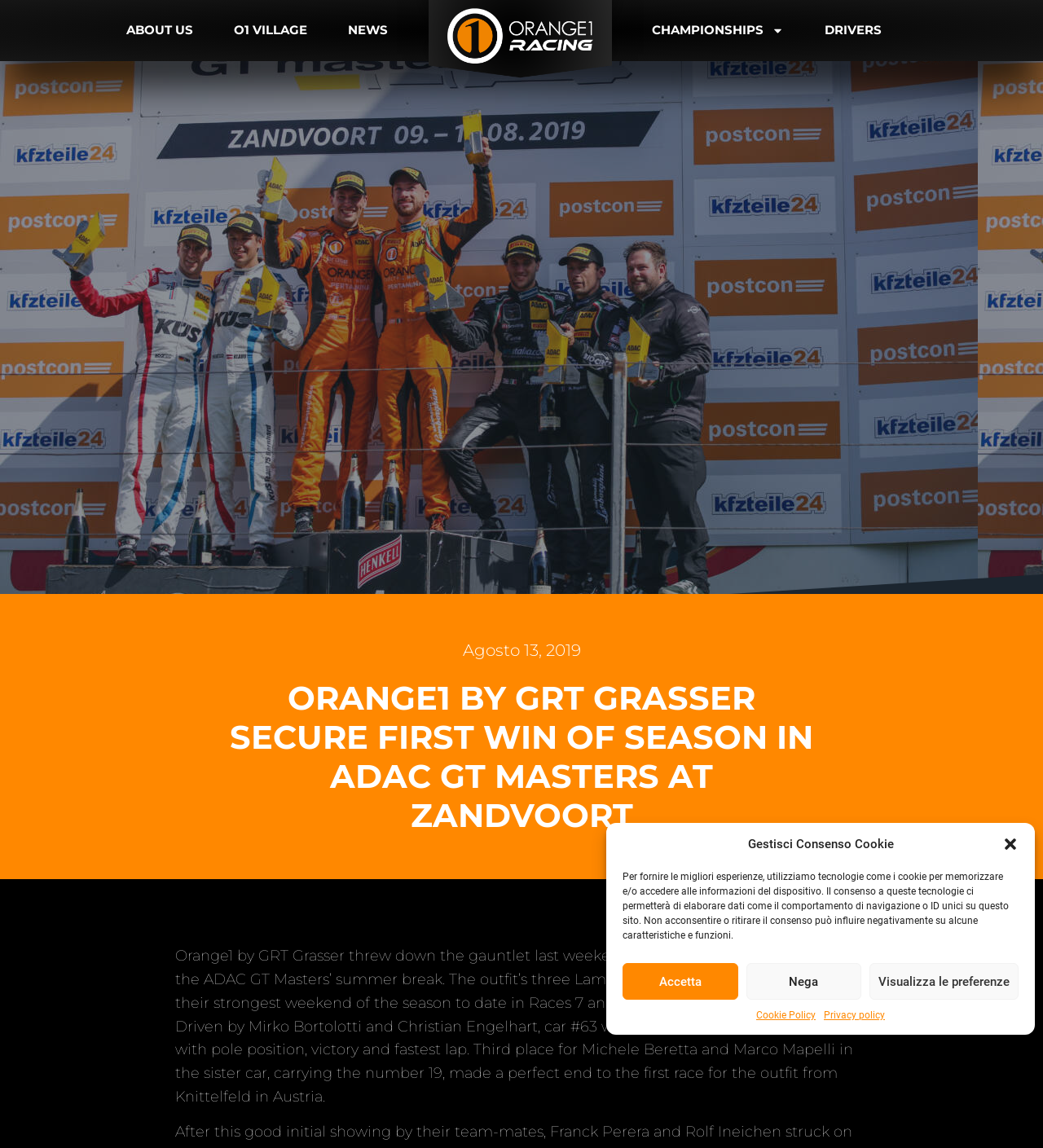Refer to the image and answer the question with as much detail as possible: What was the position of car #63 in the first race?

I obtained this answer by reading the text 'Driven by Mirko Bortolotti and Christian Engelhart, car #63 was the star attraction on Saturday with pole position, victory and fastest lap.' which clearly states the position of car #63 in the first race.